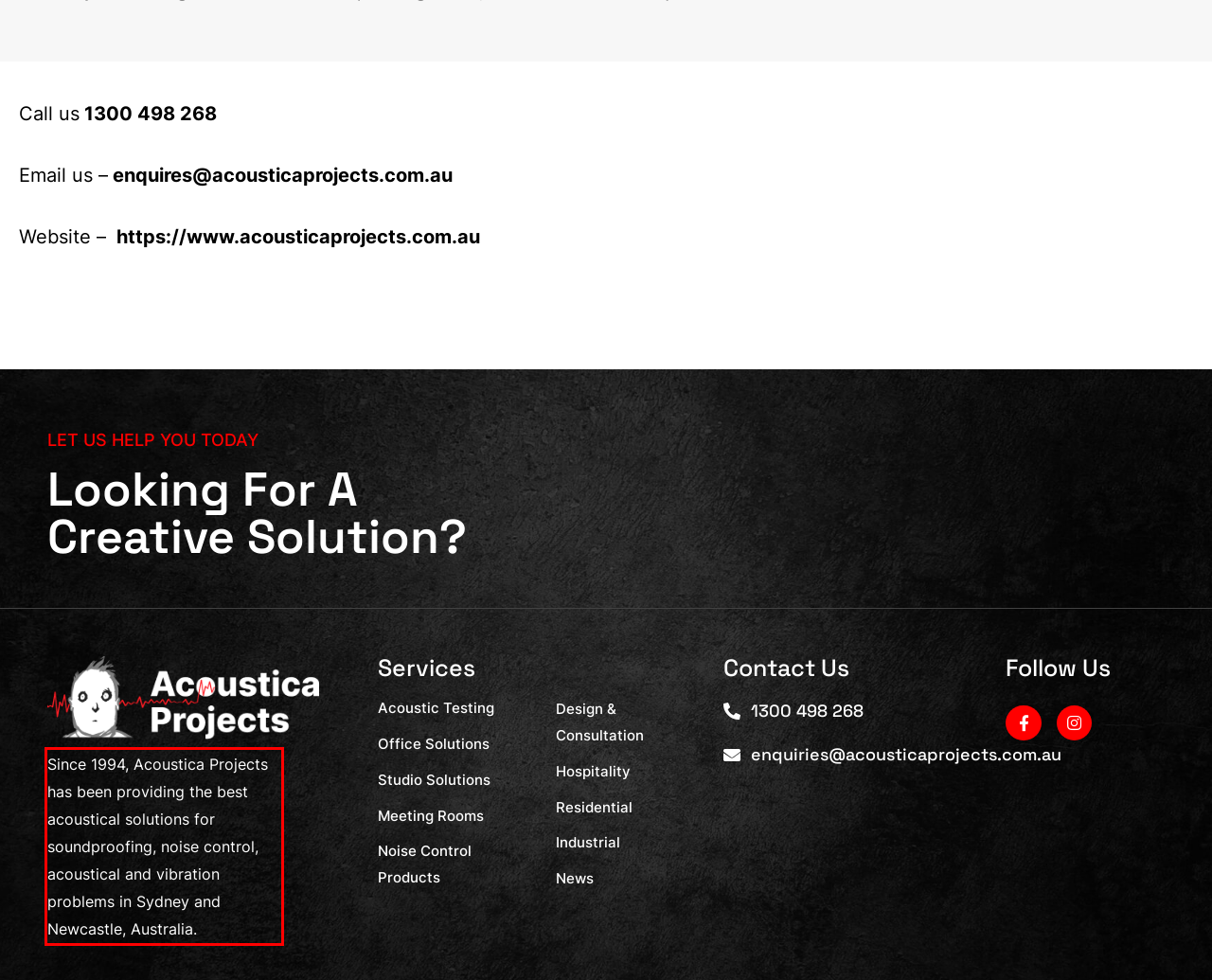Observe the screenshot of the webpage, locate the red bounding box, and extract the text content within it.

Since 1994, Acoustica Projects has been providing the best acoustical solutions for soundproofing, noise control, acoustical and vibration problems in Sydney and Newcastle, Australia.